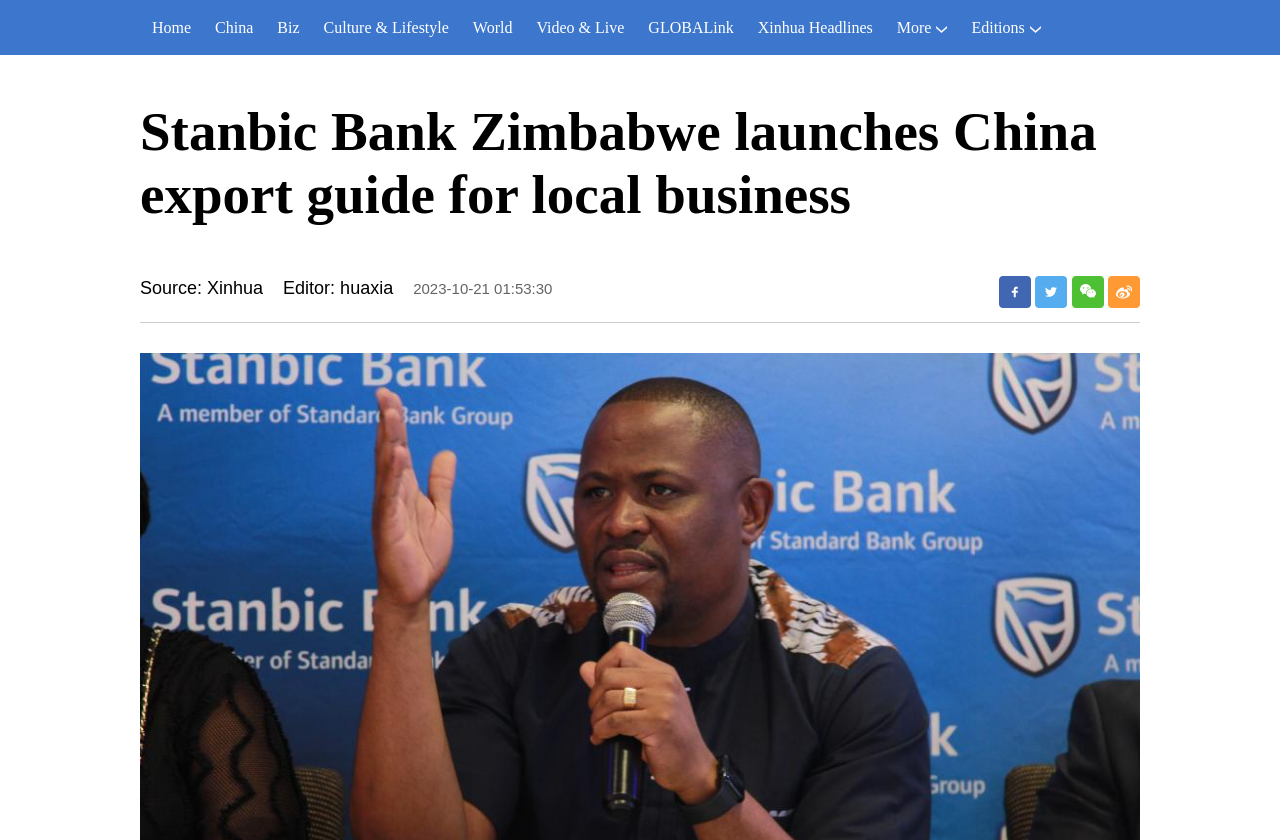Please find the bounding box coordinates of the element that must be clicked to perform the given instruction: "view Xinhua headlines". The coordinates should be four float numbers from 0 to 1, i.e., [left, top, right, bottom].

[0.583, 0.0, 0.691, 0.065]